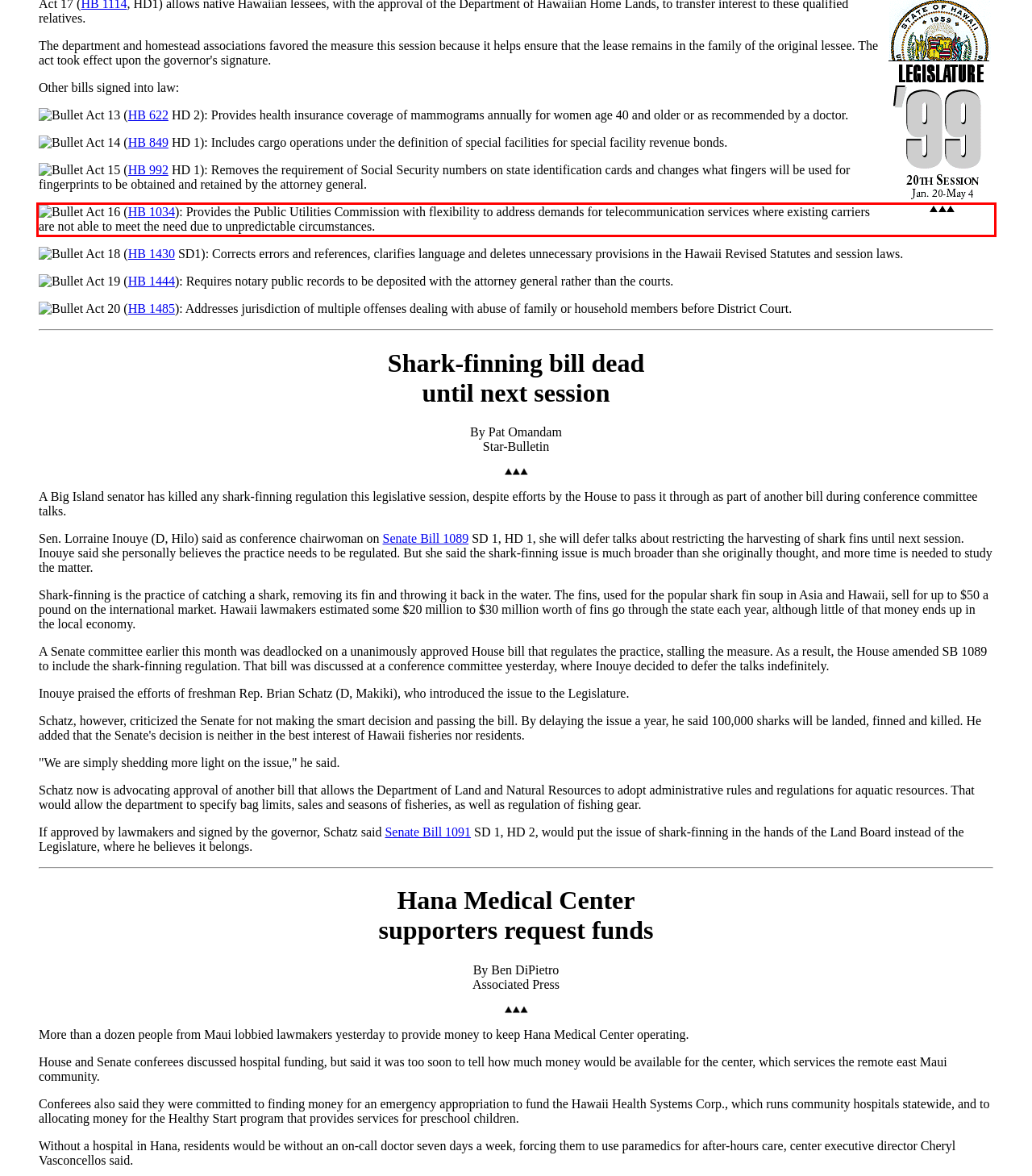Please extract the text content within the red bounding box on the webpage screenshot using OCR.

Act 16 (HB 1034): Provides the Public Utilities Commission with flexibility to address demands for telecommunication services where existing carriers are not able to meet the need due to unpredictable circumstances.